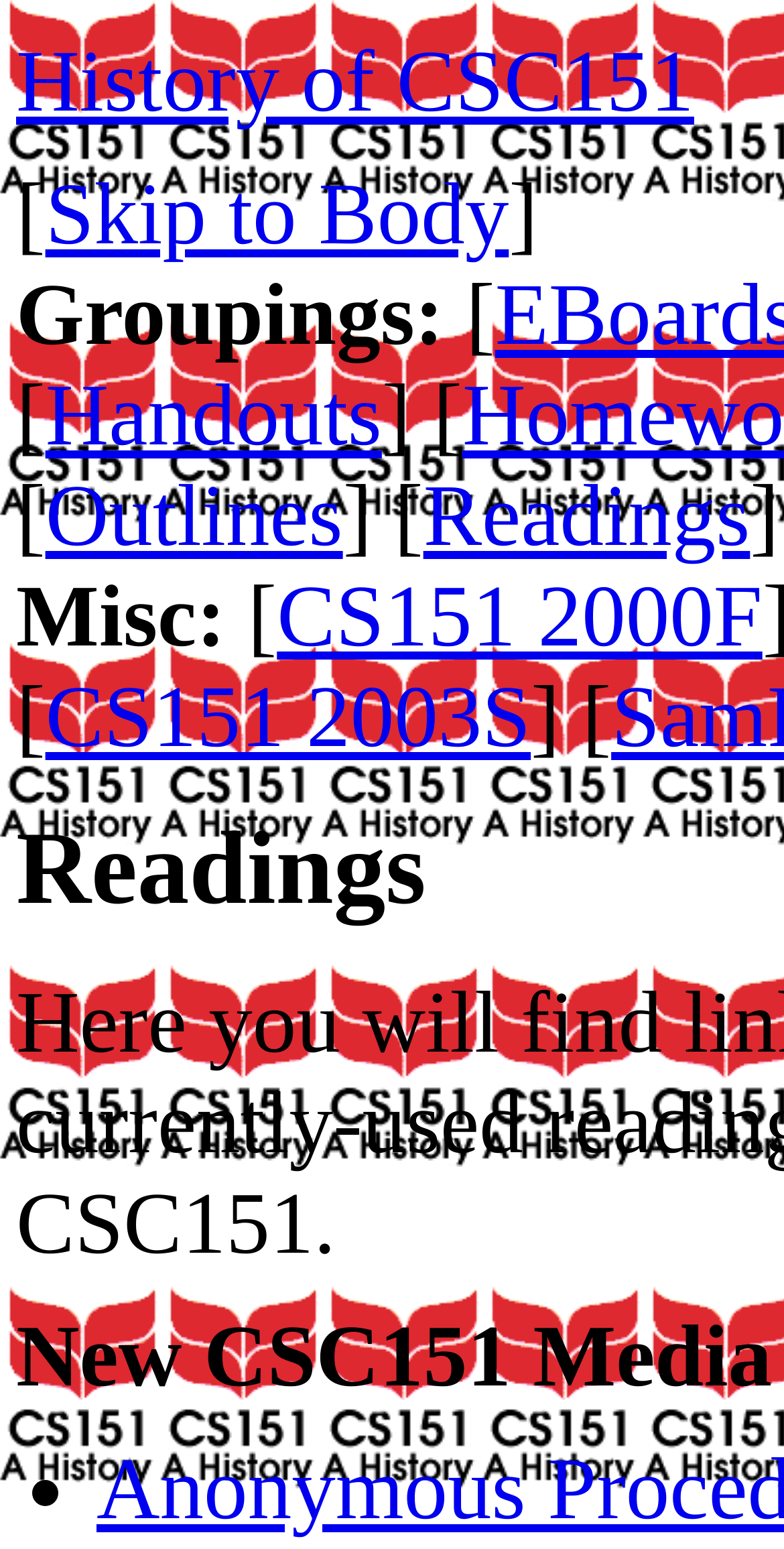What is the first link on the webpage?
By examining the image, provide a one-word or phrase answer.

History of CSC151